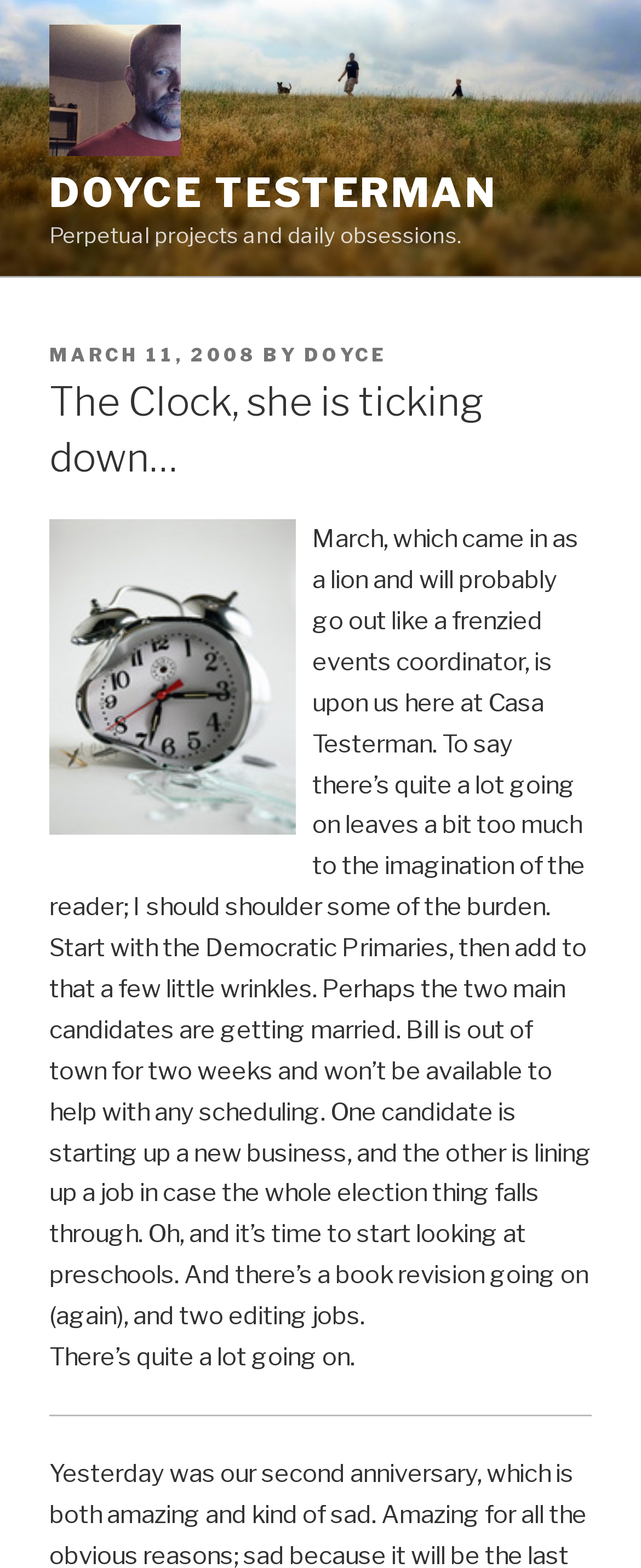What is the main topic of the post?
Kindly answer the question with as much detail as you can.

The post discusses the author's busy schedule, mentioning various events and tasks they need to attend to, such as the Democratic Primaries, scheduling, business, job, preschools, book revision, and editing jobs. The text 'There's quite a lot going on' summarizes the main topic of the post.